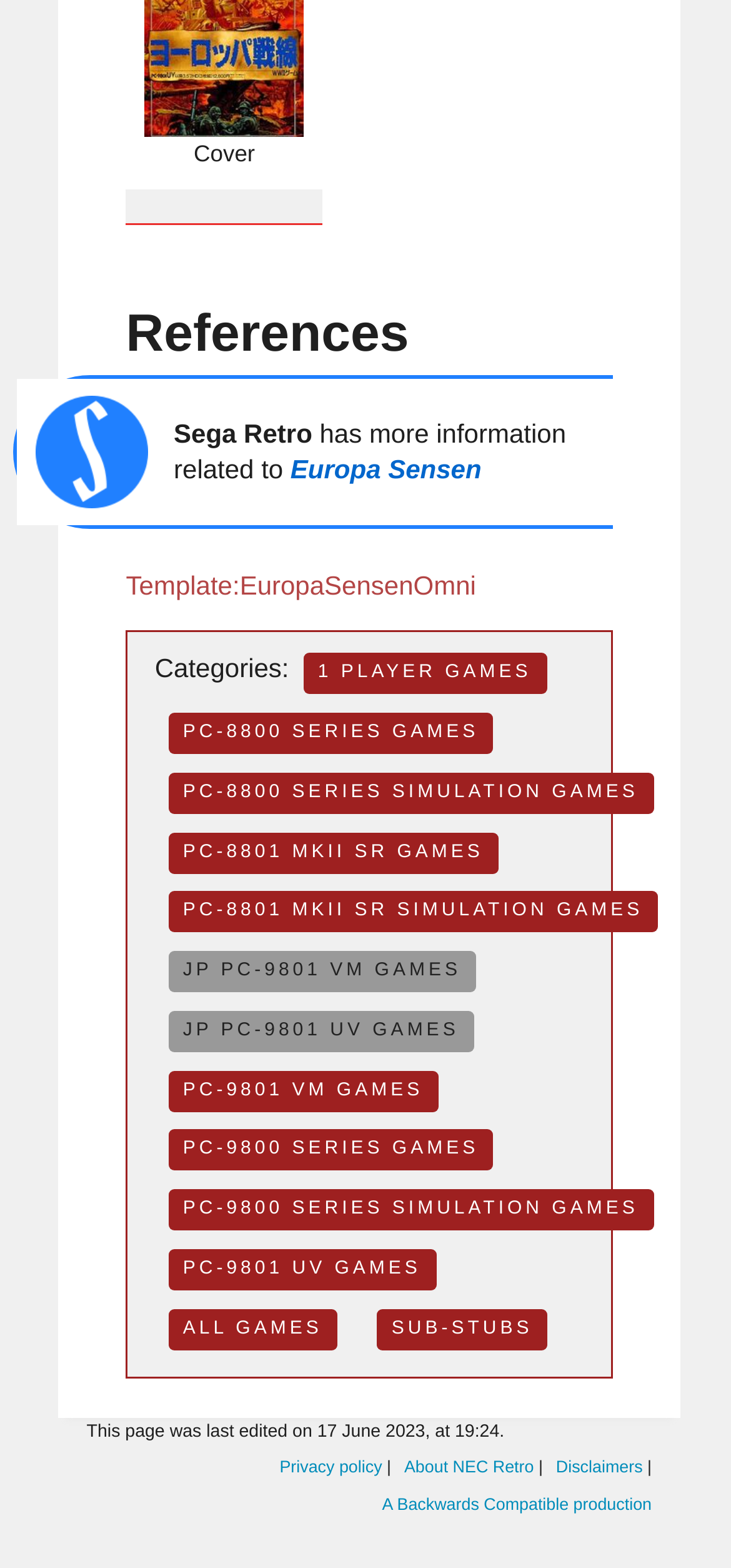Answer the following in one word or a short phrase: 
How many categories are listed on the webpage?

14